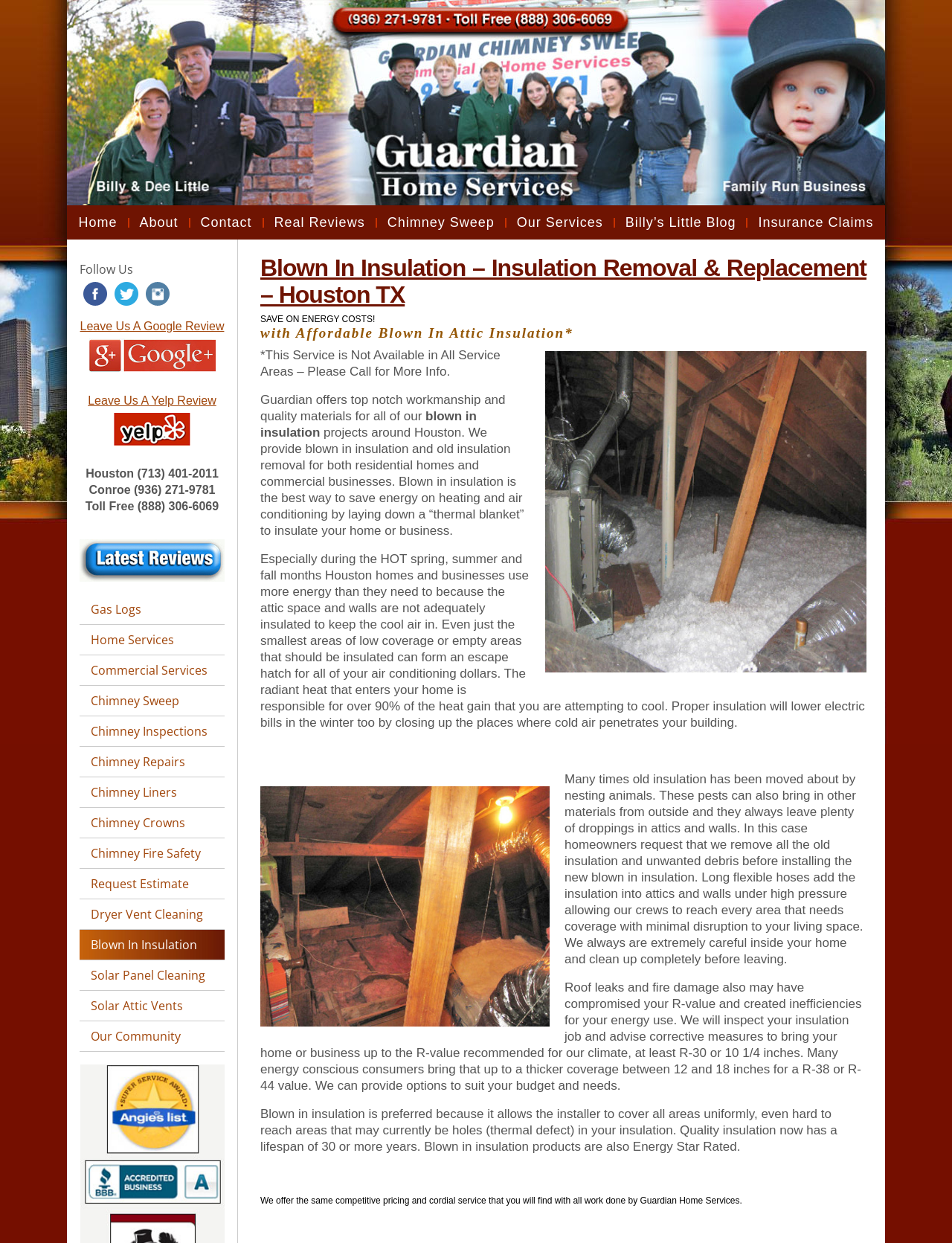Determine the title of the webpage and give its text content.

Blown In Insulation – Insulation Removal & Replacement – Houston TX